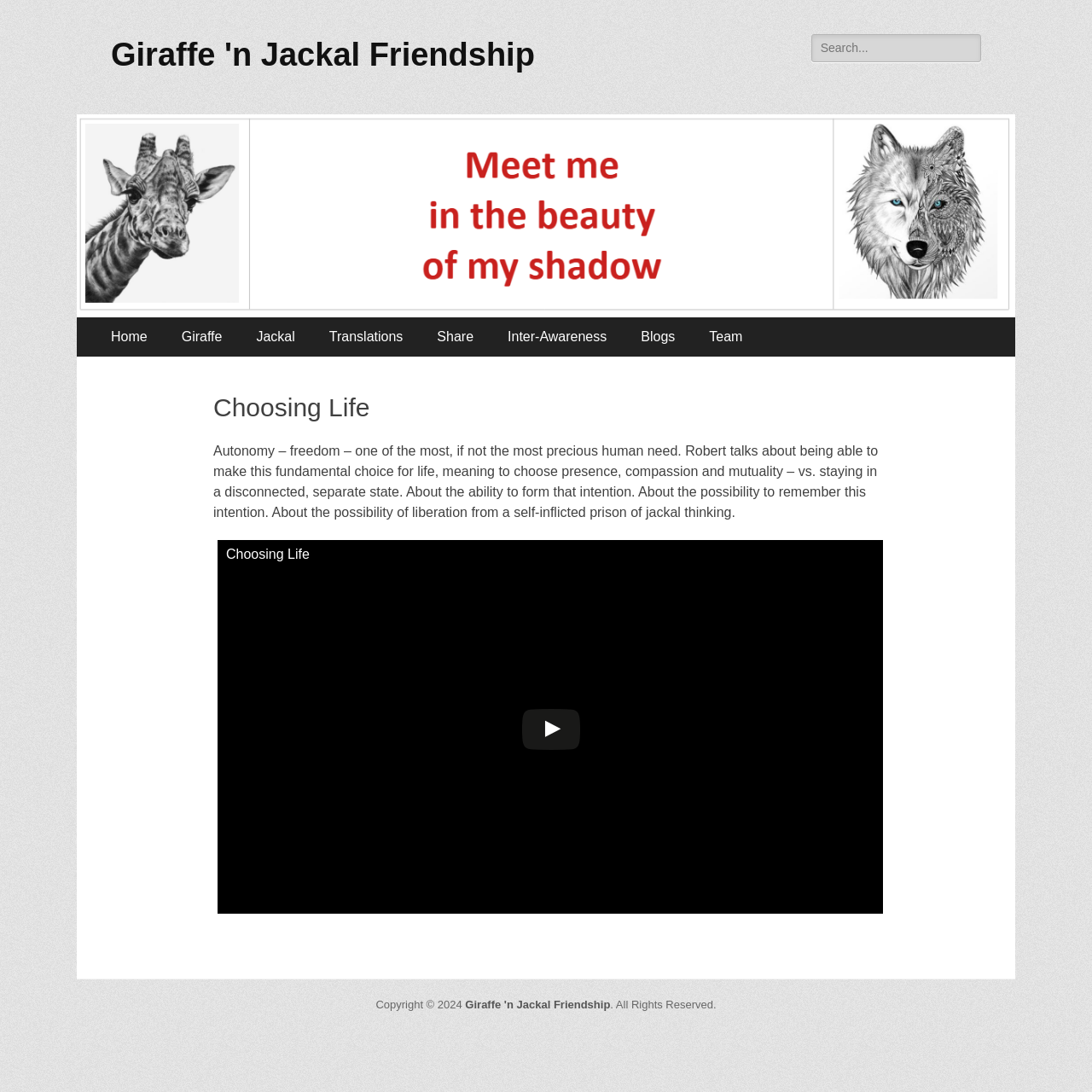What is the name of the website?
Please answer the question with as much detail as possible using the screenshot.

The website's title is 'Choosing Life – Giraffe 'n Jackal Friendship', and the same name is also found in the footer section, so the name of the website is 'Giraffe 'n Jackal Friendship'.